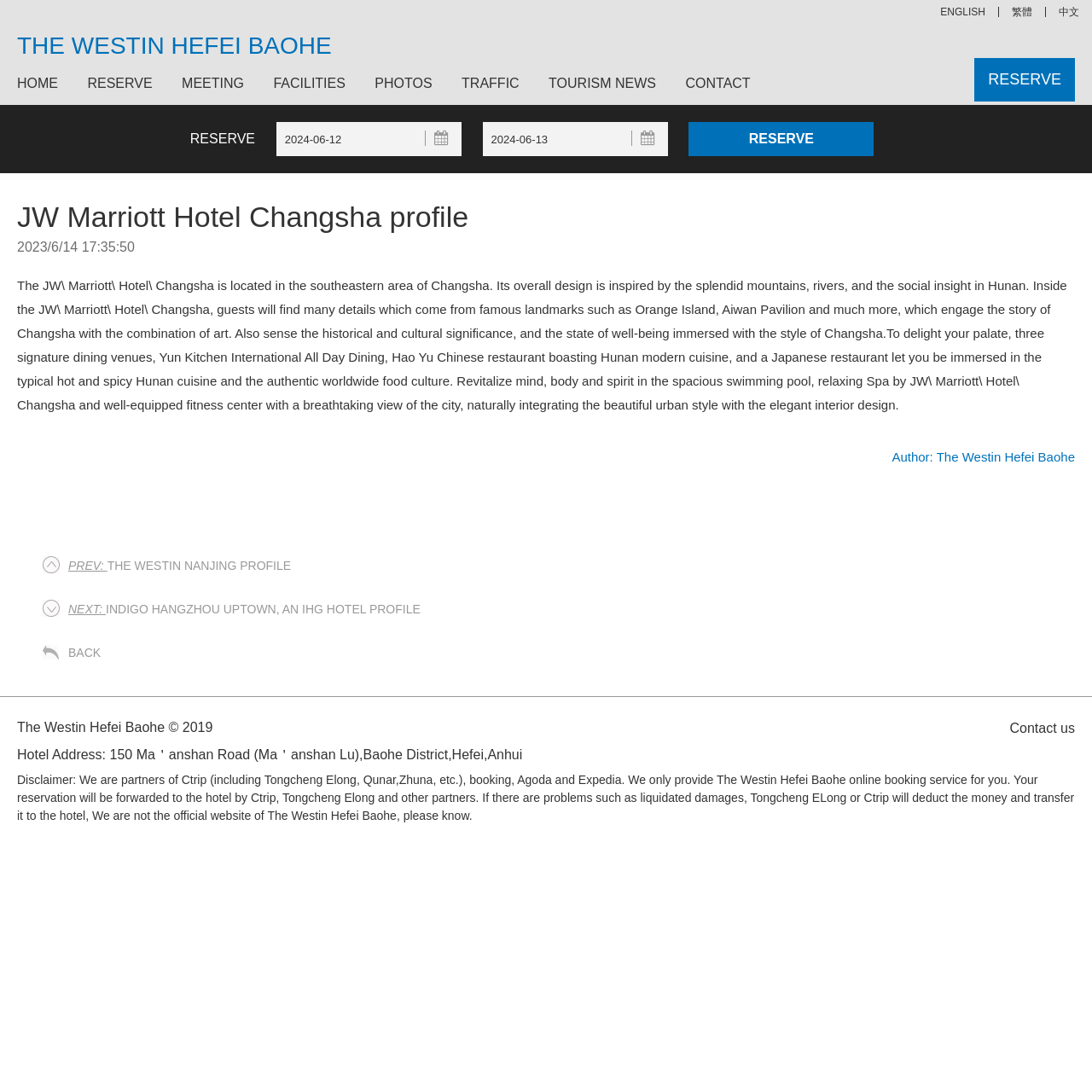Please locate the clickable area by providing the bounding box coordinates to follow this instruction: "View photos".

[0.332, 0.067, 0.408, 0.086]